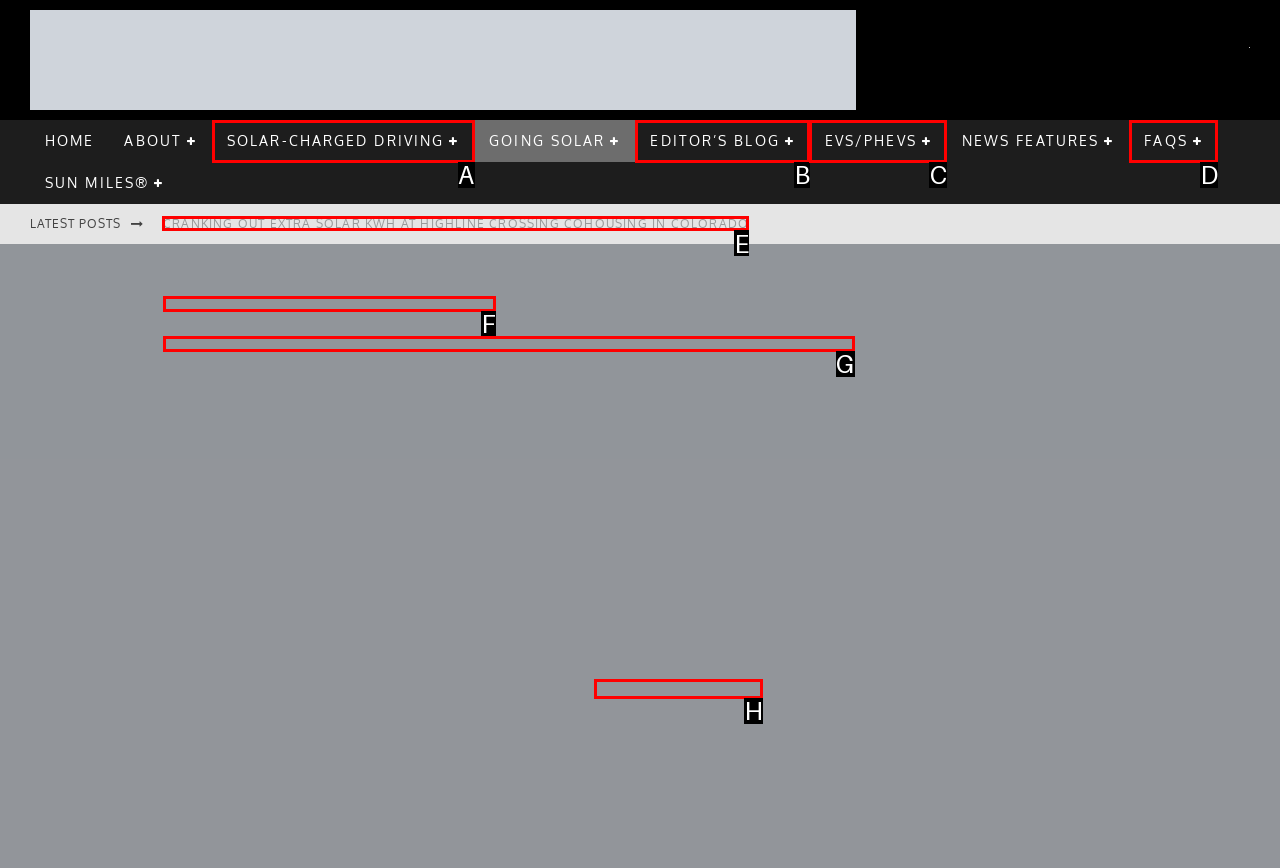Select the appropriate HTML element that needs to be clicked to finish the task: Read the latest post about CRANKING OUT EXTRA SOLAR KWH AT HIGHLINE CROSSING COHOUSING IN COLORADO
Reply with the letter of the chosen option.

E